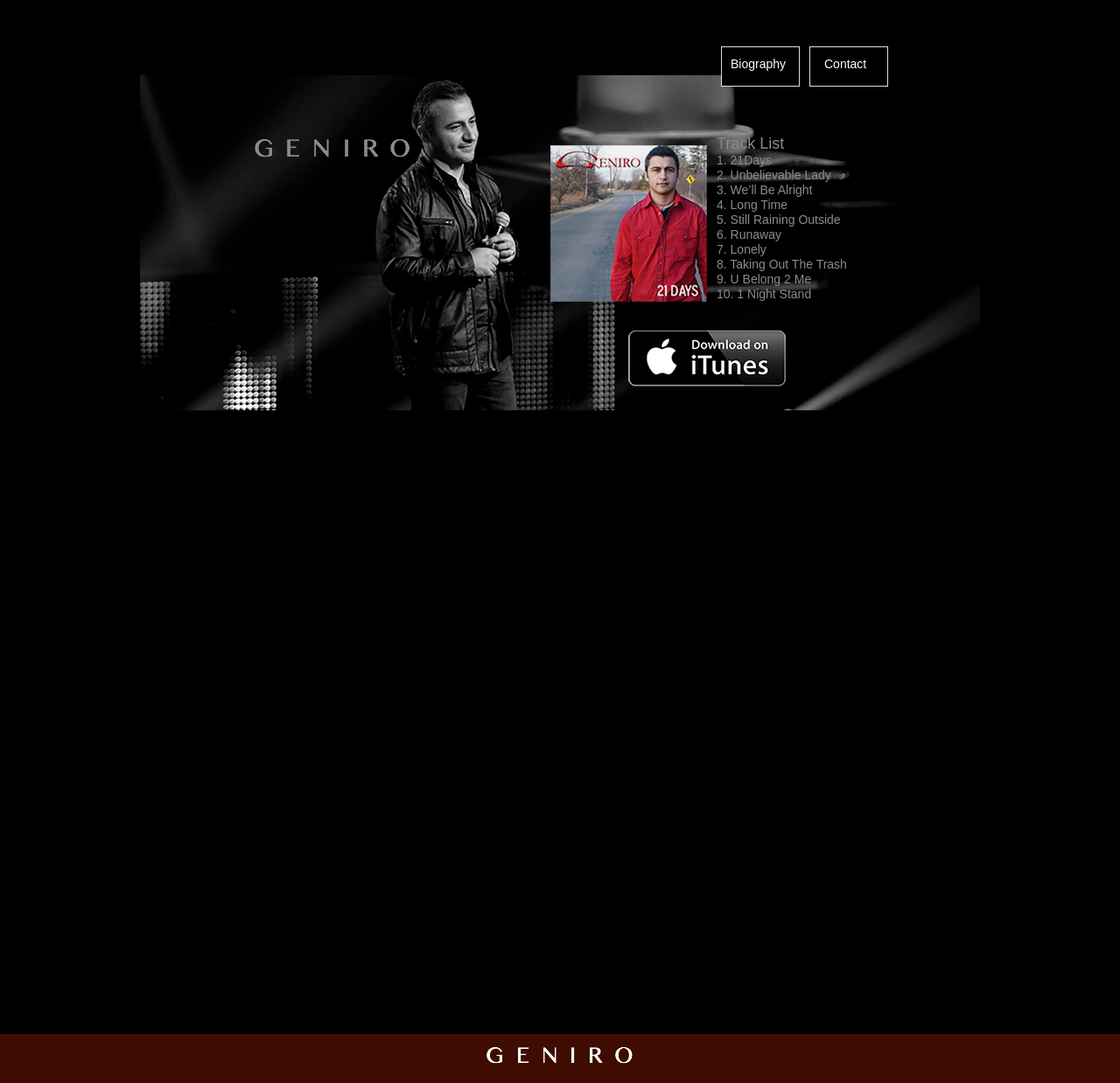How many navigation links are at the top of the page?
Please provide a comprehensive answer based on the details in the screenshot.

I examined the top section of the page and found two StaticText elements, 'Biography' and 'Contact', which are likely navigation links.